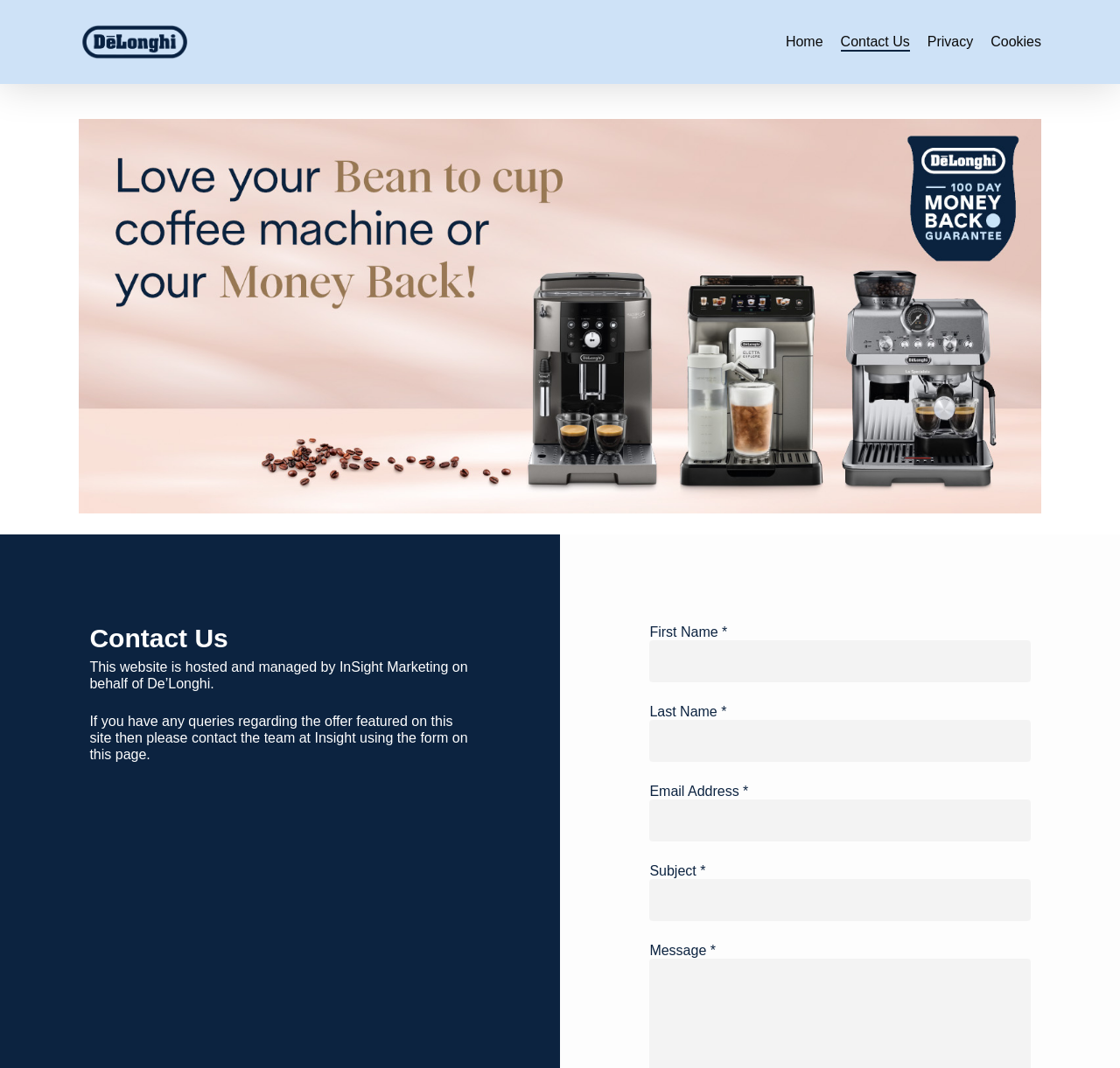Pinpoint the bounding box coordinates of the element that must be clicked to accomplish the following instruction: "click Contact Us". The coordinates should be in the format of four float numbers between 0 and 1, i.e., [left, top, right, bottom].

[0.75, 0.031, 0.812, 0.047]